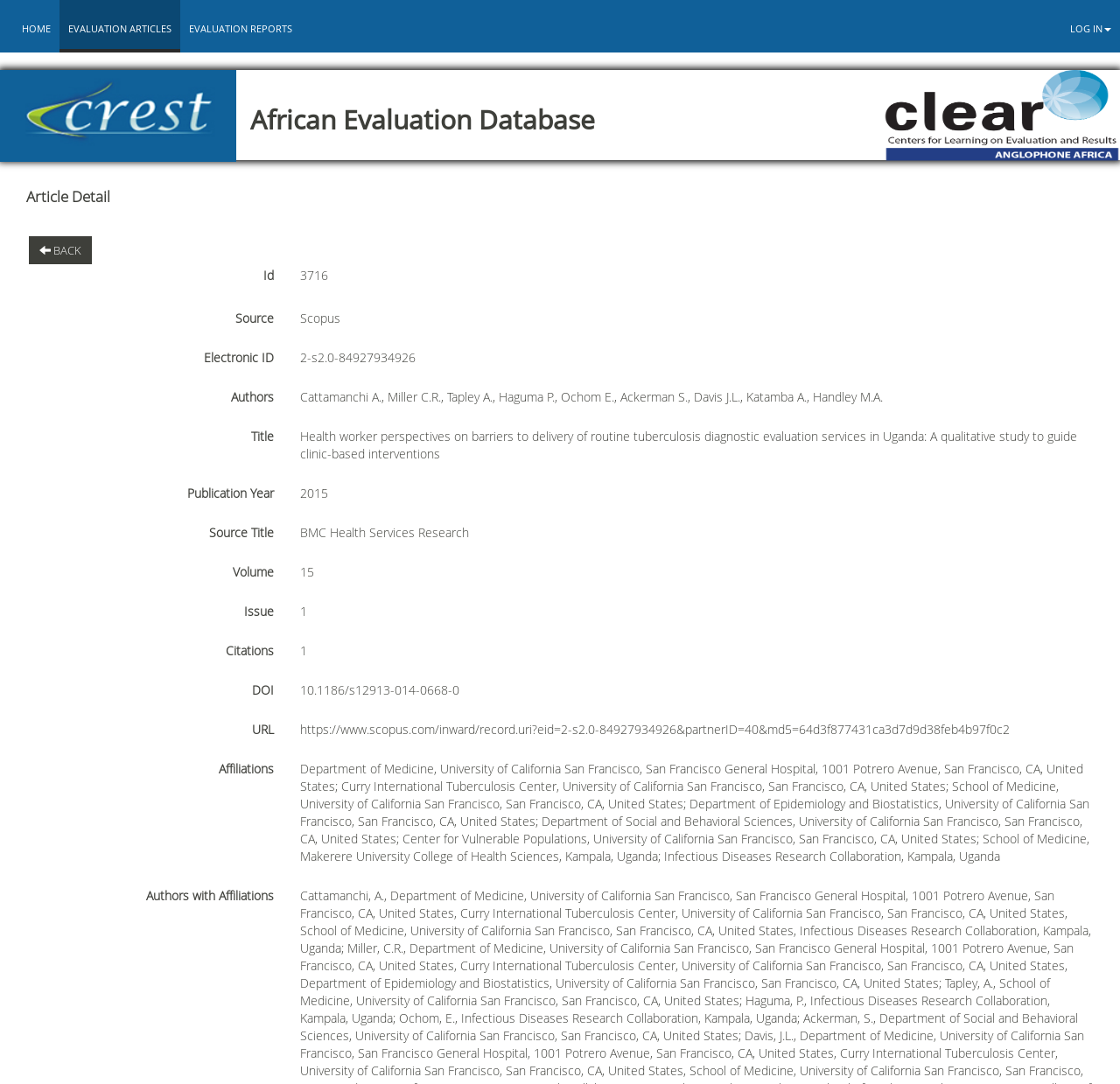What is the publication year of the article?
Using the information from the image, give a concise answer in one word or a short phrase.

2015